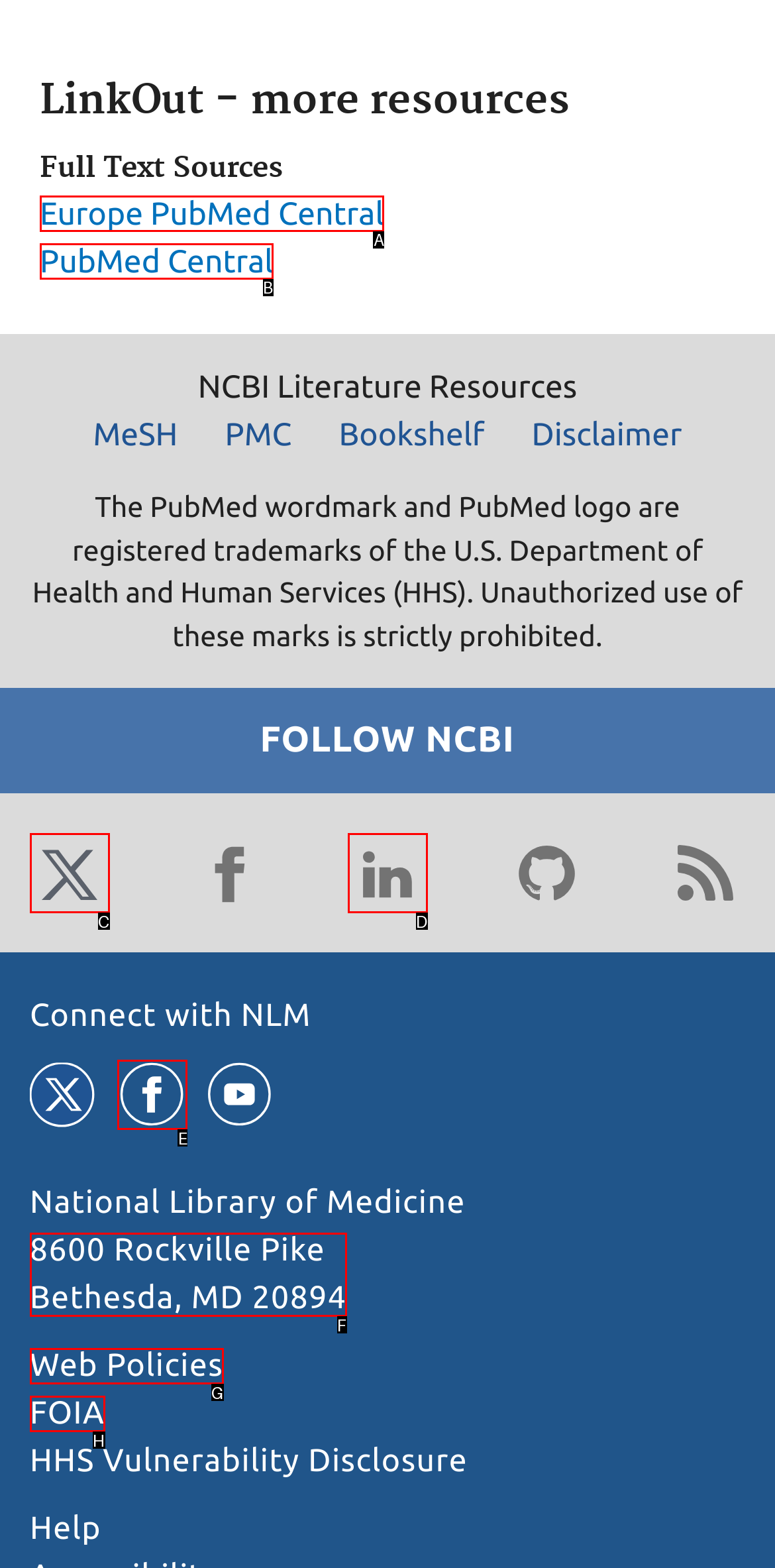Which option corresponds to the following element description: PubMed Central?
Please provide the letter of the correct choice.

B